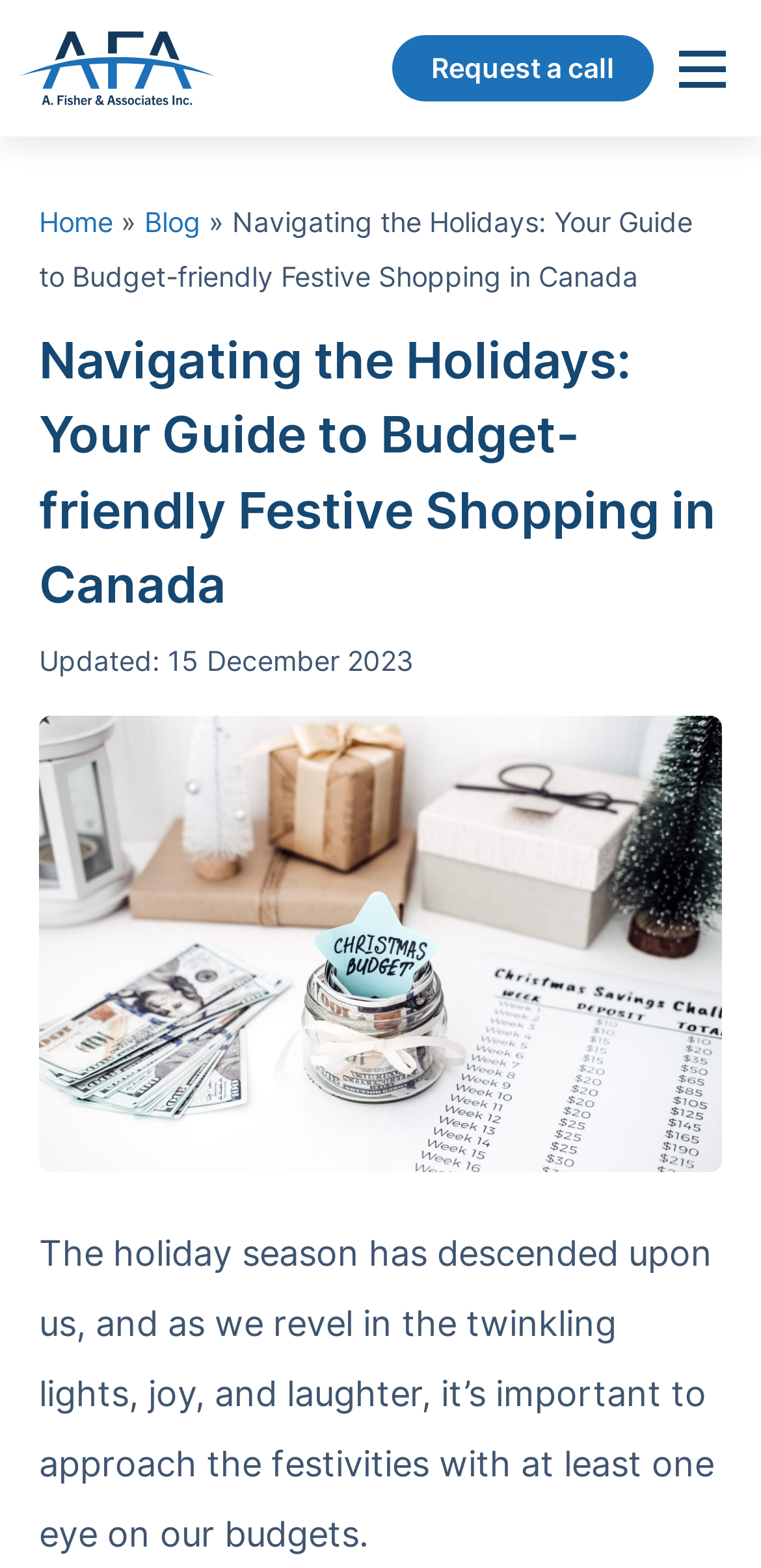With reference to the image, please provide a detailed answer to the following question: What is the purpose of the 'Request a call' link?

I determined the purpose of the link by its label, which is 'Request a call'. This suggests that the link is intended for users to request a call from the company.